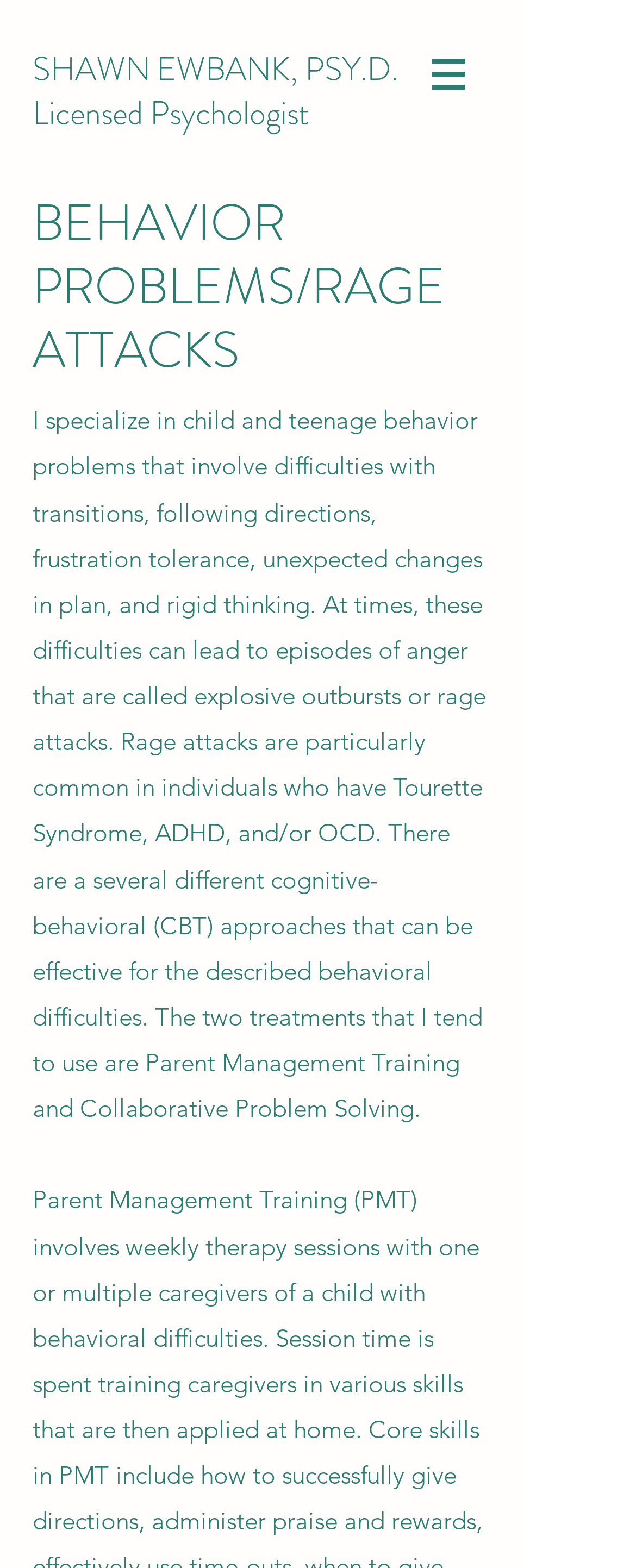Create a detailed narrative describing the layout and content of the webpage.

This webpage is about treatment for behavior problems and rage attacks, specifically focusing on child and teenage issues. At the top left of the page, there is a header section with the psychologist's name, "SHAWN EWBANK, PSY.D.", and their title, "Licensed Psychologist". 

Below the header section, there is a navigation menu labeled "Site" at the top right, which contains a button with a dropdown menu, indicated by a small image. 

The main content of the page is divided into two sections. The first section is a heading that reads "BEHAVIOR PROBLEMS/RAGE ATTACKS" in a larger font. 

Below the heading, there is a lengthy paragraph that describes the psychologist's specialty in treating behavior problems, including difficulties with transitions, following directions, and frustration tolerance, which can lead to rage attacks. The paragraph also mentions that these issues are common in individuals with Tourette Syndrome, ADHD, and/or OCD, and that the psychologist uses cognitive-behavioral approaches, specifically Parent Management Training and Collaborative Problem Solving, to address these issues.